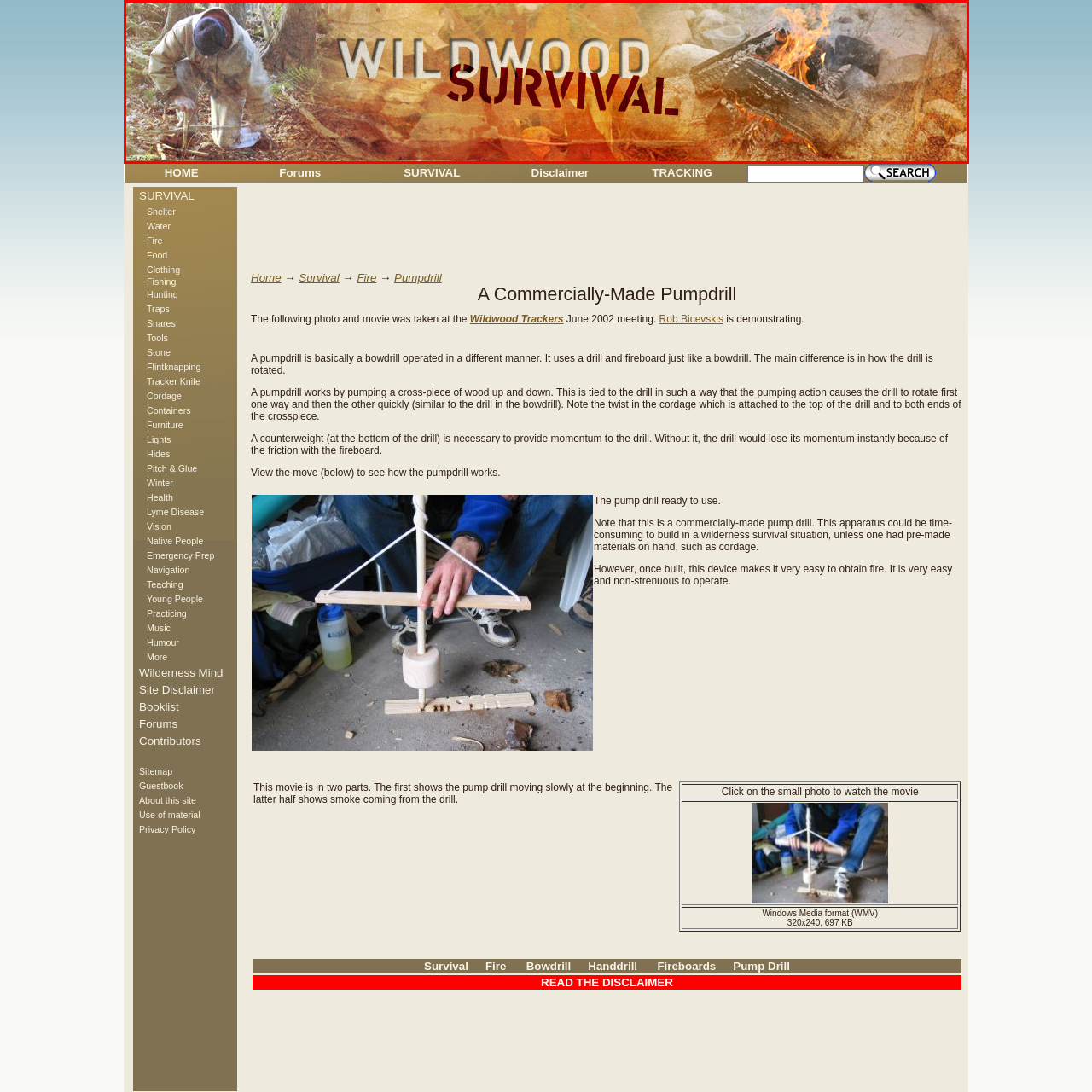What is the color of the font used for the text 'WILDWOOD'?
Inspect the image indicated by the red outline and answer the question with a single word or short phrase.

Light-colored